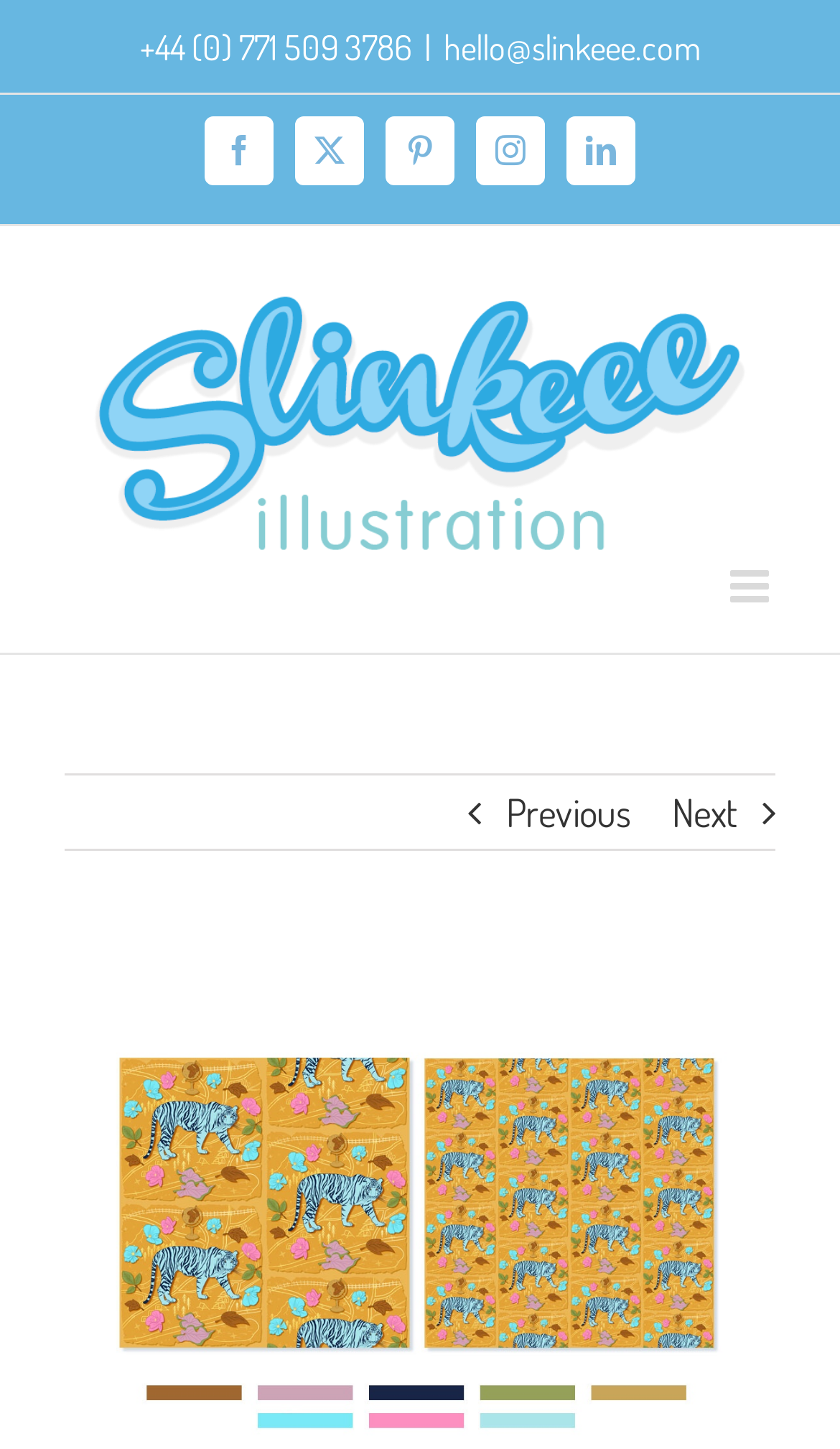Please specify the bounding box coordinates of the clickable section necessary to execute the following command: "Visit First Southwest Bank website".

None